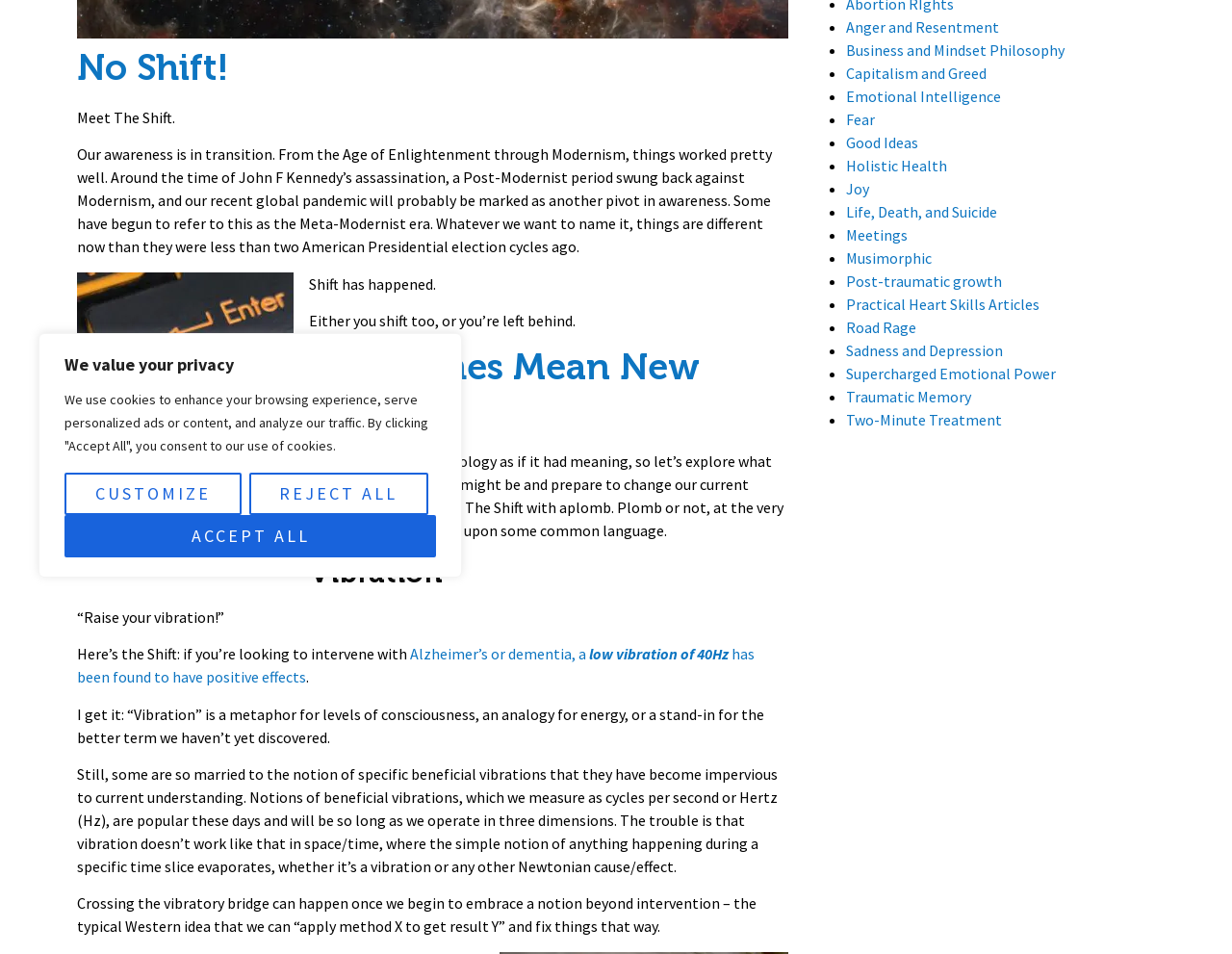Bounding box coordinates must be specified in the format (top-left x, top-left y, bottom-right x, bottom-right y). All values should be floating point numbers between 0 and 1. What are the bounding box coordinates of the UI element described as: Practical Heart Skills Articles

[0.687, 0.309, 0.844, 0.329]